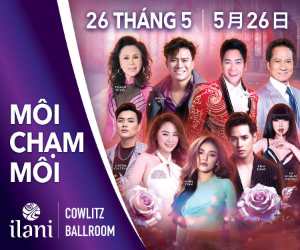What is the date of the event?
Based on the content of the image, thoroughly explain and answer the question.

The caption explicitly mentions the date of the event as May 26, which is also represented in dual date formats, including Vietnamese and Chinese, to cater to diverse cultural identities.